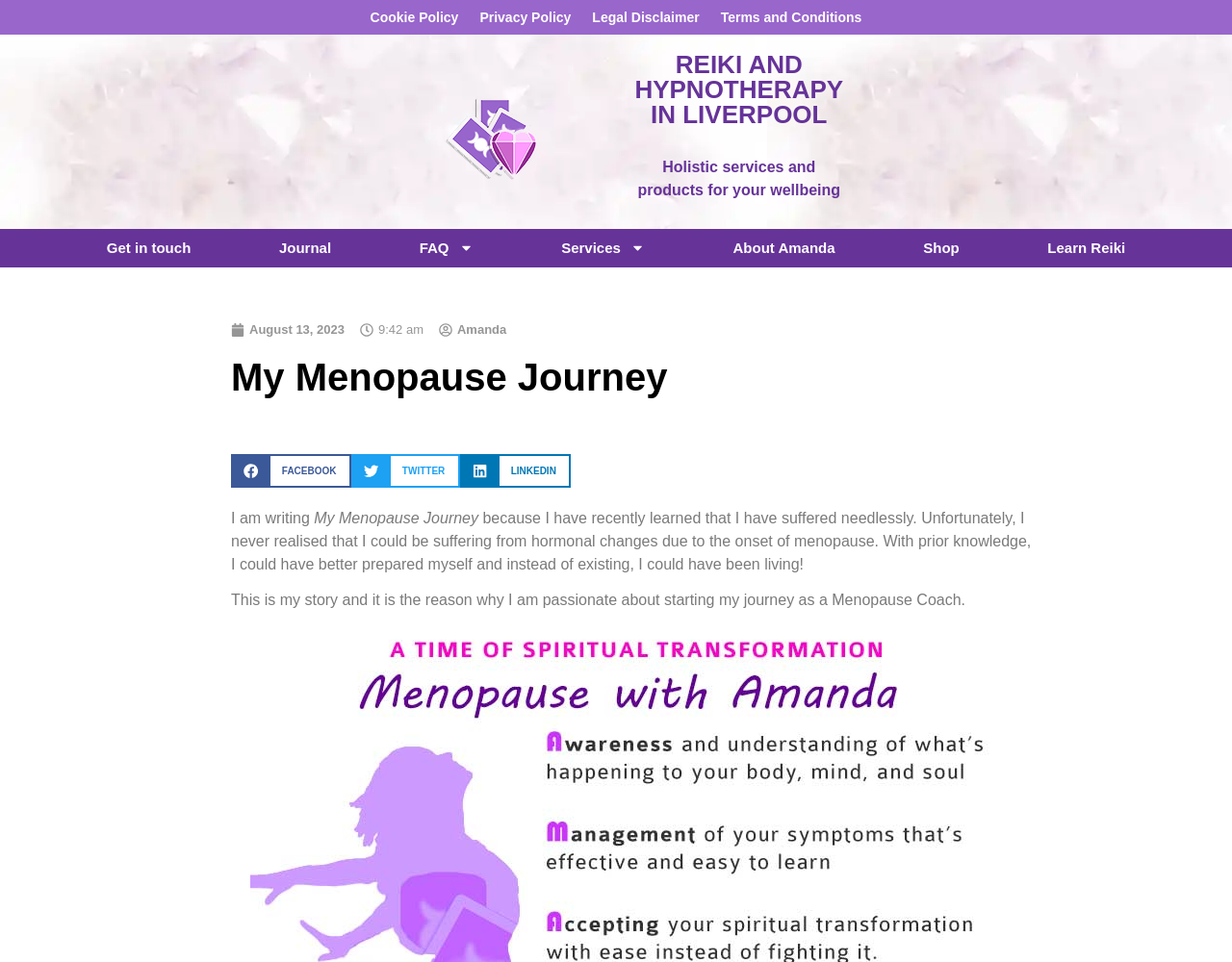Please determine the bounding box coordinates of the element's region to click in order to carry out the following instruction: "Share on facebook". The coordinates should be four float numbers between 0 and 1, i.e., [left, top, right, bottom].

[0.188, 0.472, 0.285, 0.507]